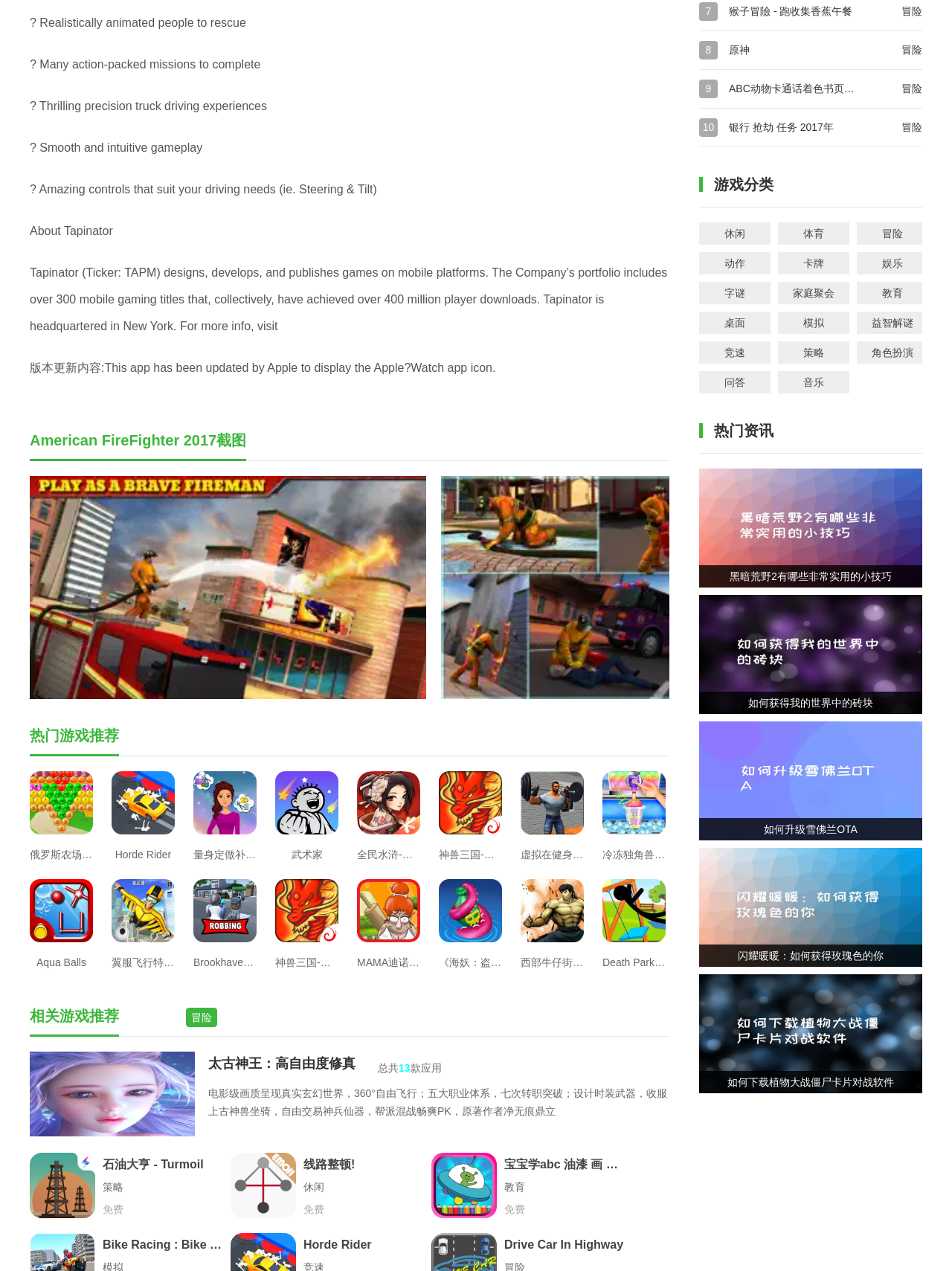Locate the bounding box coordinates of the clickable part needed for the task: "View American FireFighter 2017 screenshot".

[0.031, 0.374, 0.447, 0.55]